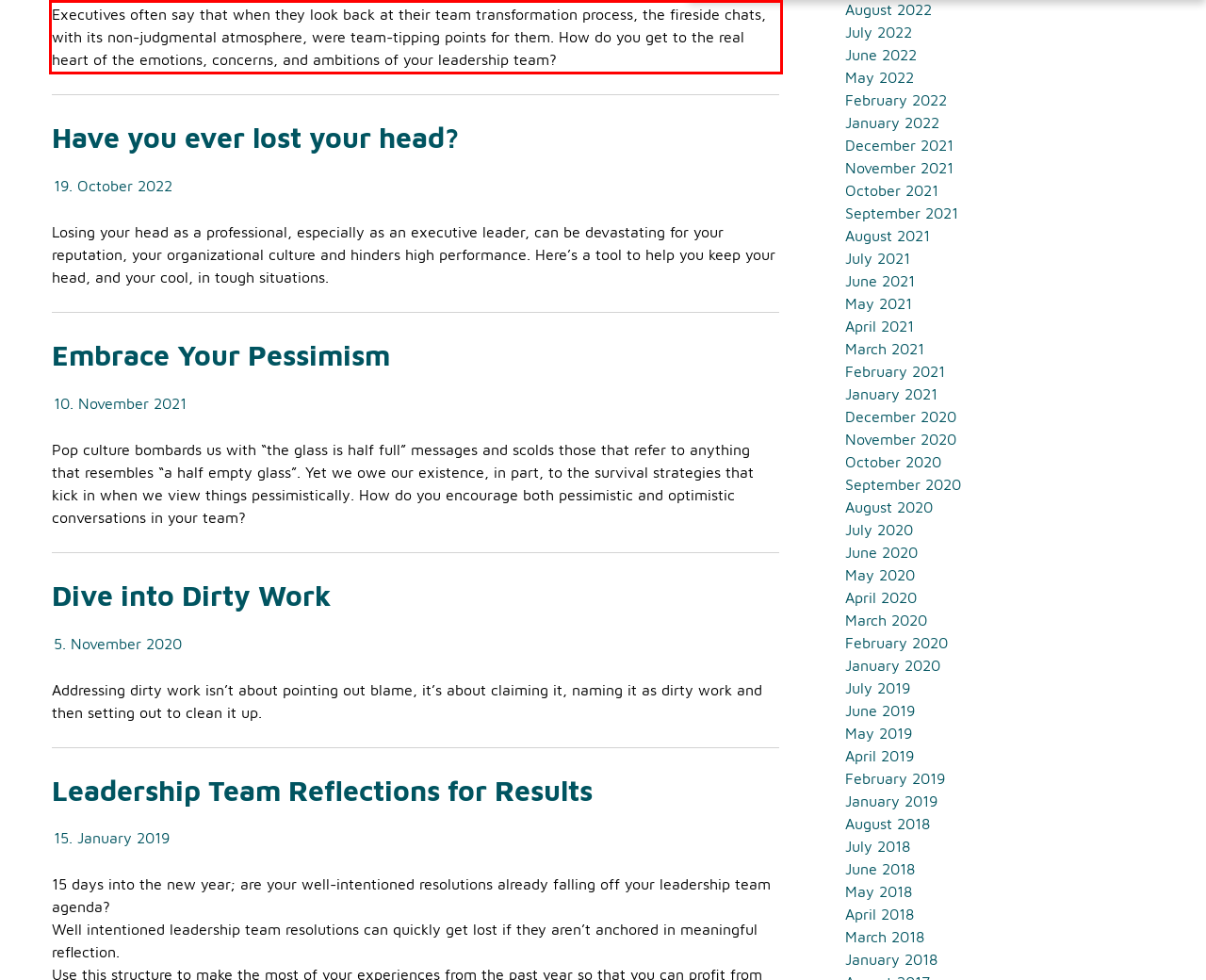The screenshot you have been given contains a UI element surrounded by a red rectangle. Use OCR to read and extract the text inside this red rectangle.

Executives often say that when they look back at their team transformation process, the fireside chats, with its non-judgmental atmosphere, were team-tipping points for them. How do you get to the real heart of the emotions, concerns, and ambitions of your leadership team?